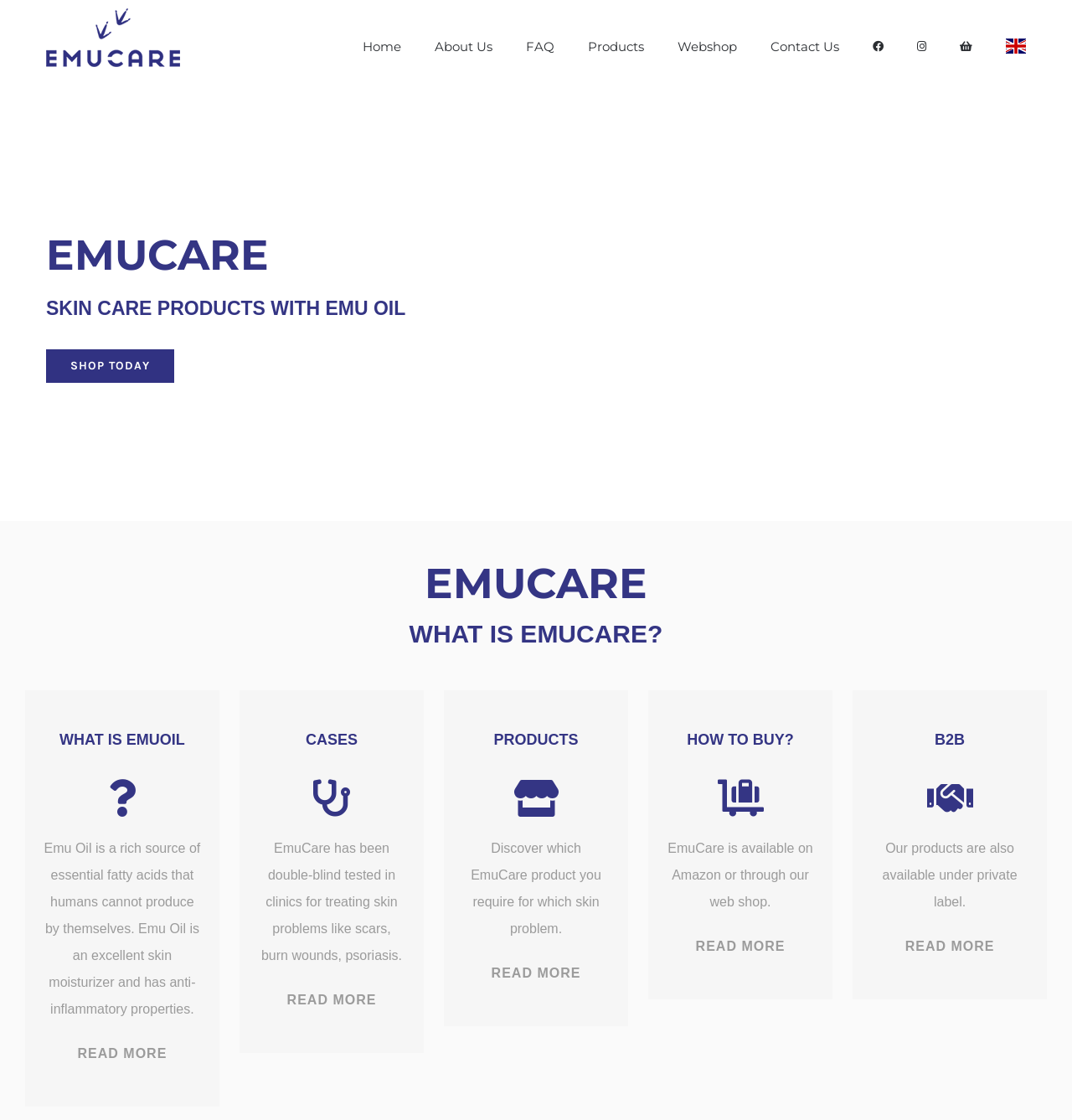Determine the bounding box coordinates of the region to click in order to accomplish the following instruction: "Go to Top". Provide the coordinates as four float numbers between 0 and 1, specifically [left, top, right, bottom].

[0.904, 0.931, 0.941, 0.957]